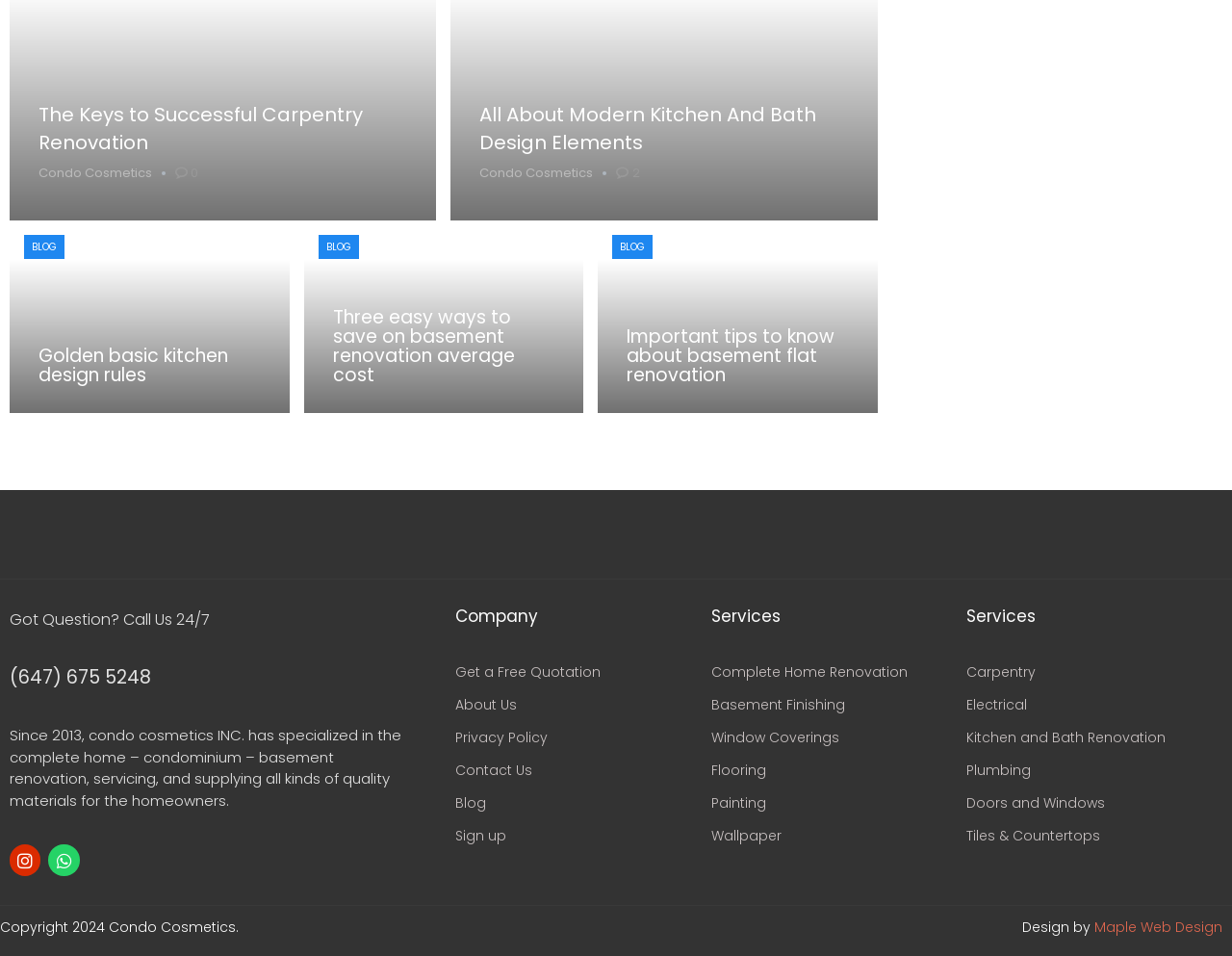Using the information in the image, could you please answer the following question in detail:
What is the company name?

I found the company name by looking at the text 'Since 2013, condo cosmetics INC. has specialized...' which indicates that the company name is Condo Cosmetics.